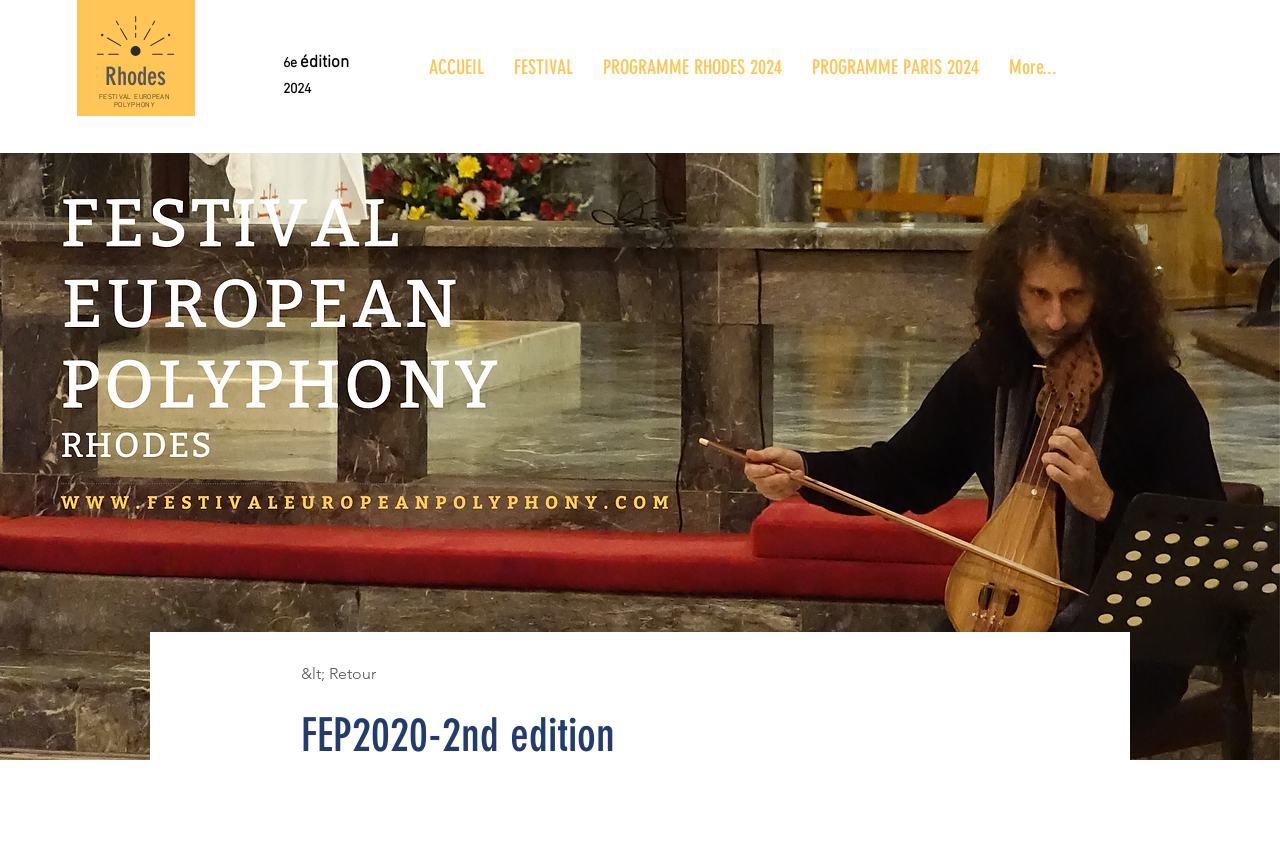Determine the bounding box coordinates of the section I need to click to execute the following instruction: "Click the Festival logo". Provide the coordinates as four float numbers between 0 and 1, i.e., [left, top, right, bottom].

[0.075, 0.019, 0.137, 0.066]